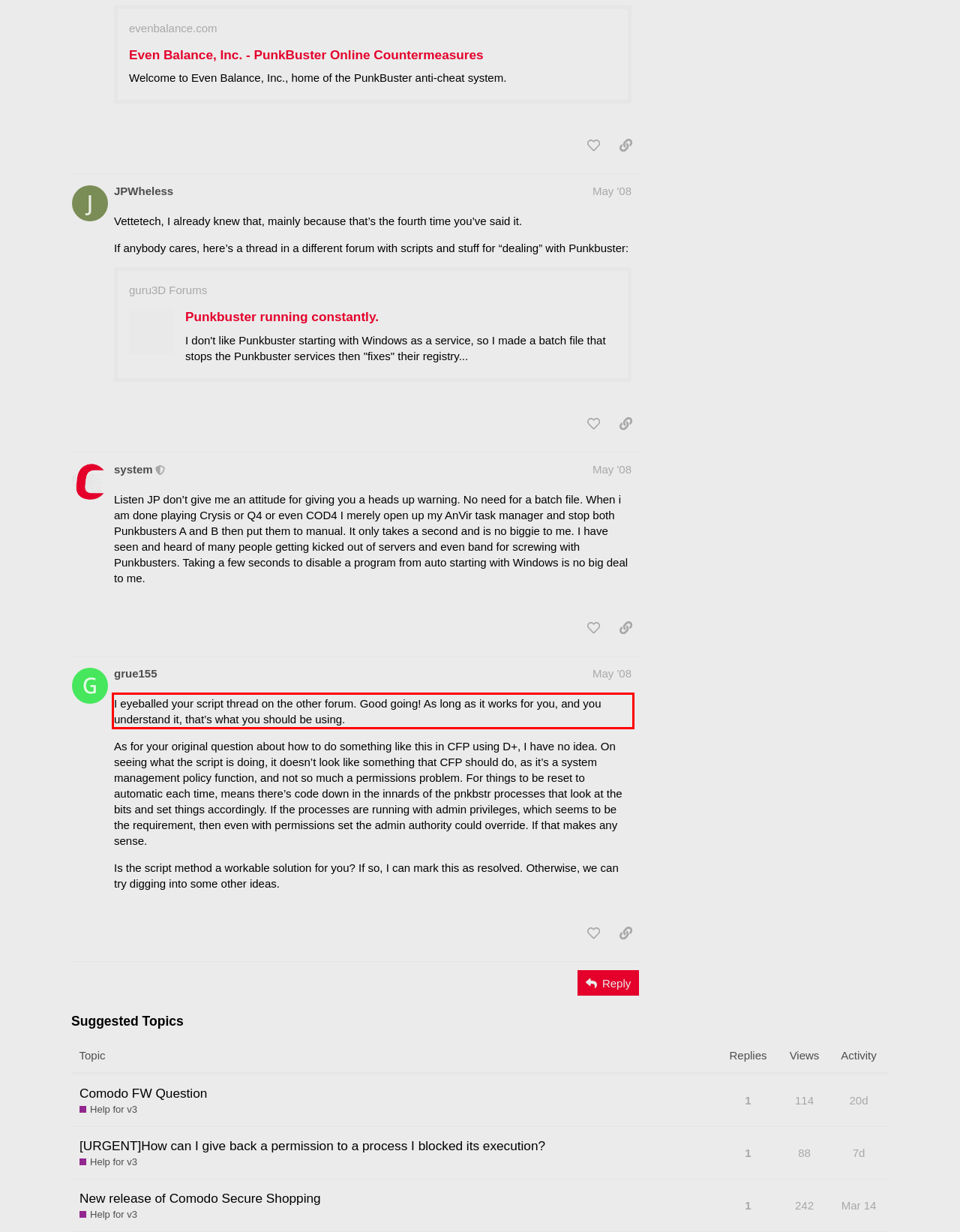Given a screenshot of a webpage with a red bounding box, extract the text content from the UI element inside the red bounding box.

I eyeballed your script thread on the other forum. Good going! As long as it works for you, and you understand it, that’s what you should be using.